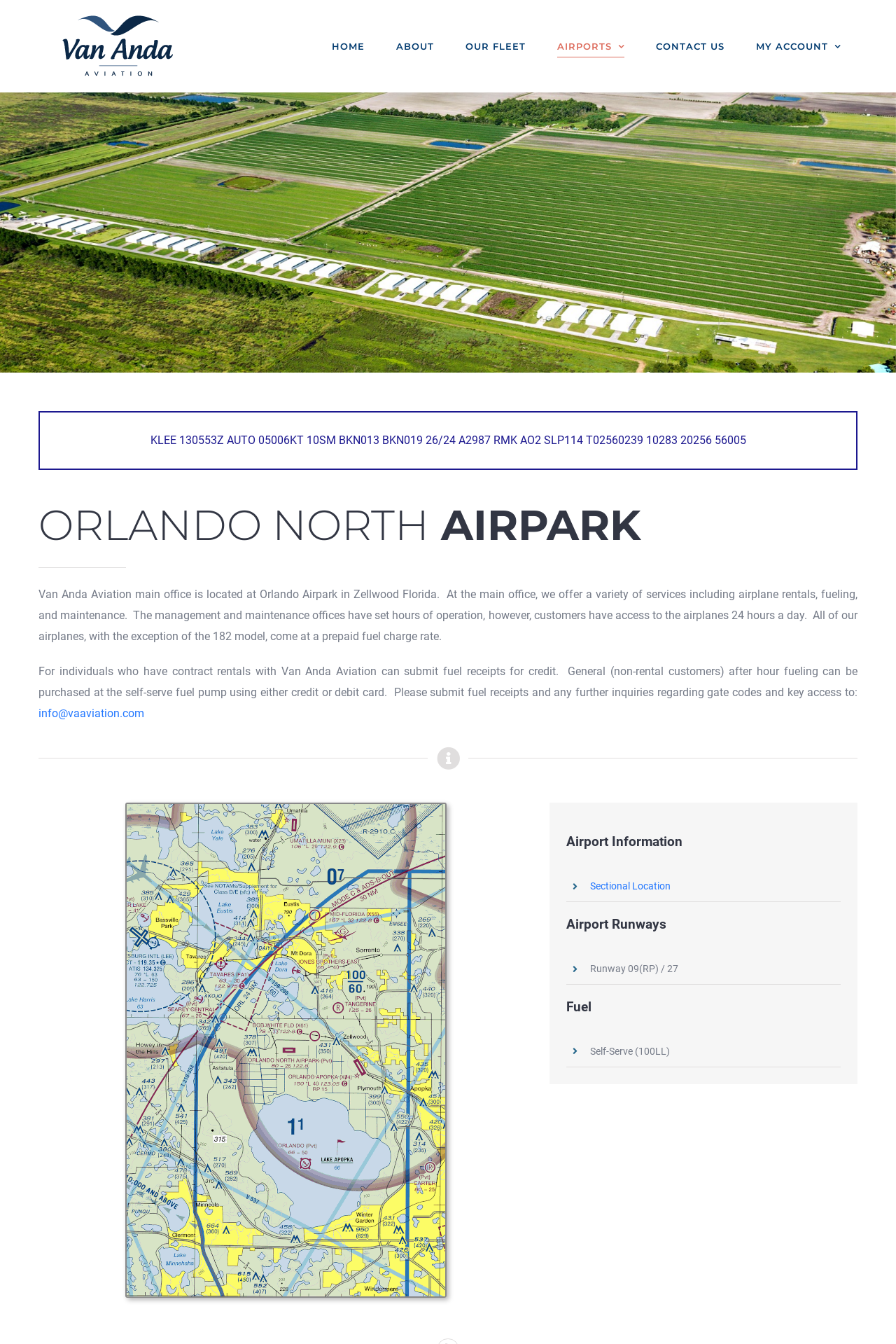Please predict the bounding box coordinates of the element's region where a click is necessary to complete the following instruction: "Click Van Anda Aviation Logo". The coordinates should be represented by four float numbers between 0 and 1, i.e., [left, top, right, bottom].

[0.062, 0.006, 0.198, 0.063]